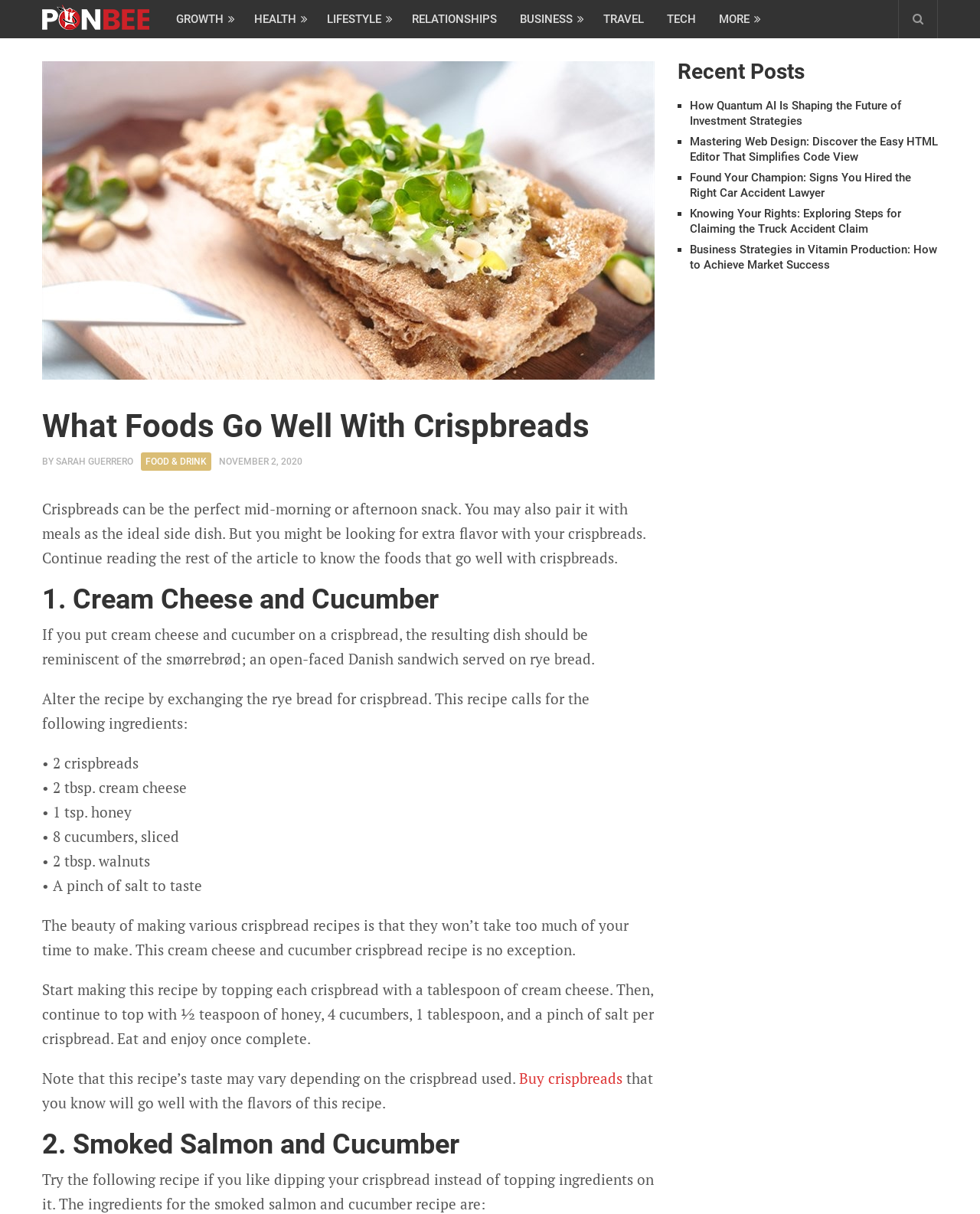Please answer the following question using a single word or phrase: 
How many crispbreads are required for the cream cheese and cucumber recipe?

2